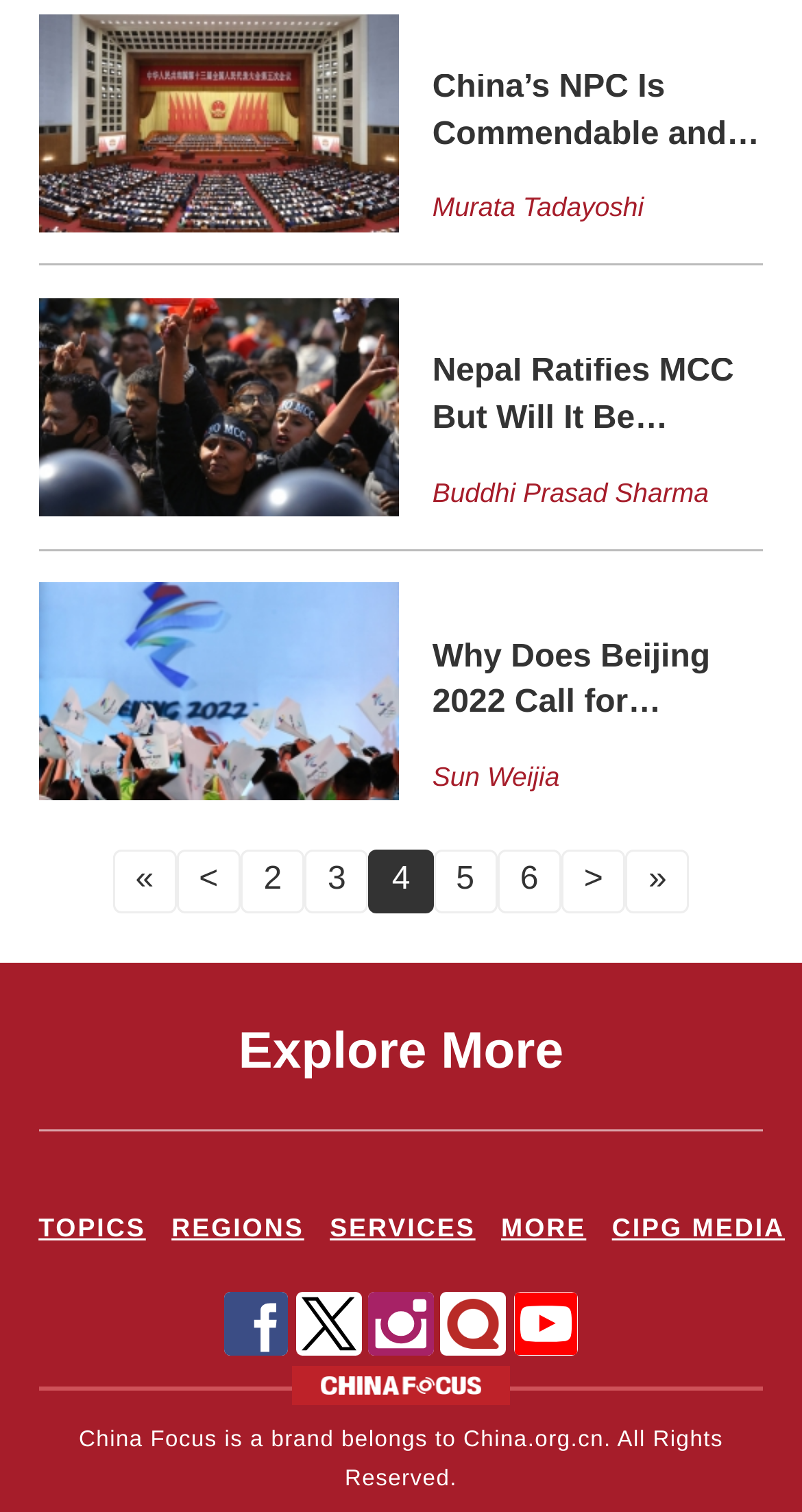Please specify the bounding box coordinates of the clickable region necessary for completing the following instruction: "Click the link to Jinma Rides Bulk purchase OEM roller coaster amusement parks for business for promotion". The coordinates must consist of four float numbers between 0 and 1, i.e., [left, top, right, bottom].

None